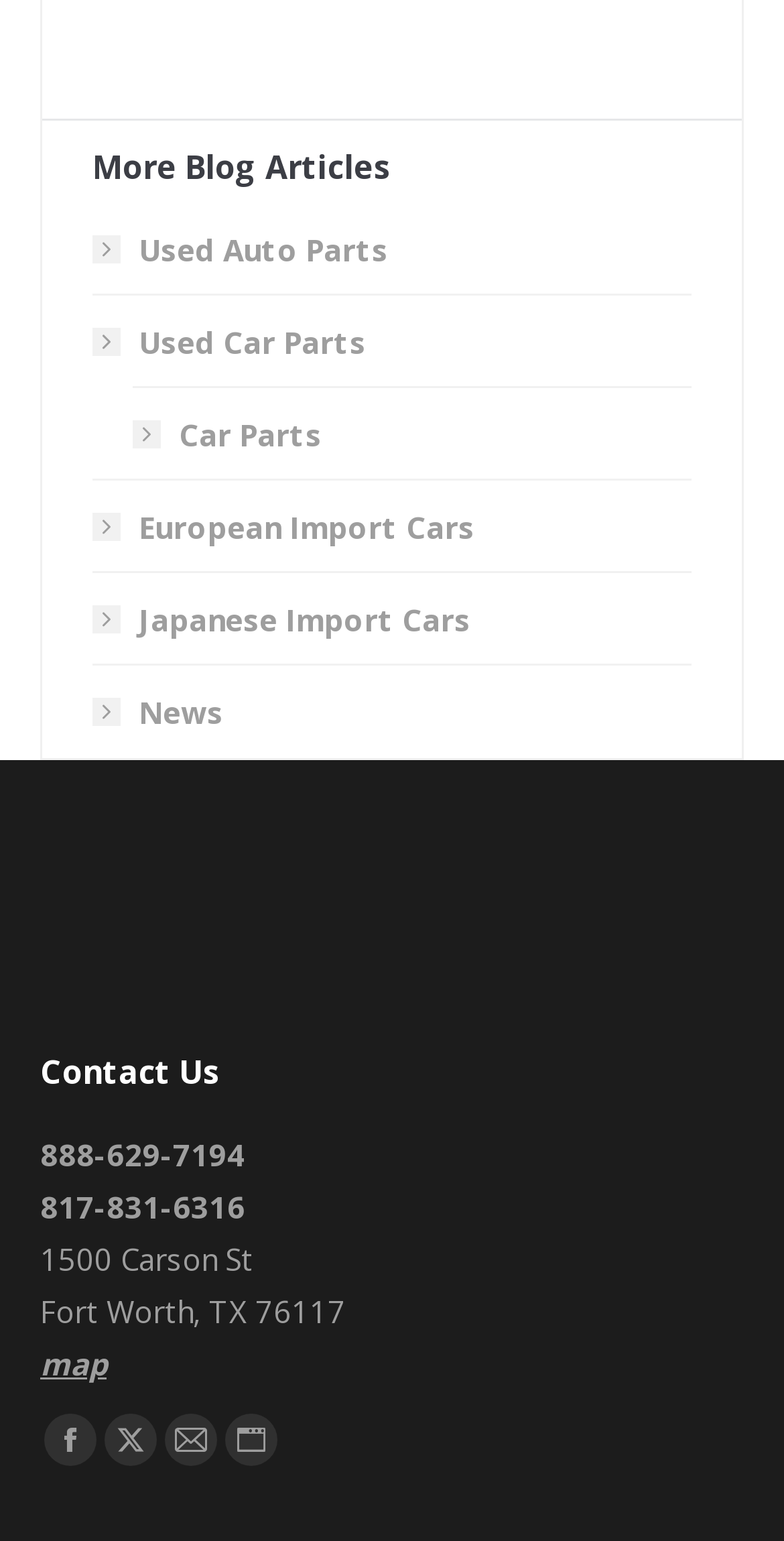What social media platforms are mentioned?
Answer the question in a detailed and comprehensive manner.

I saw a section on the webpage with links to social media platforms. The two platforms mentioned are Facebook and X, which suggests that the business or service has a presence on these platforms.